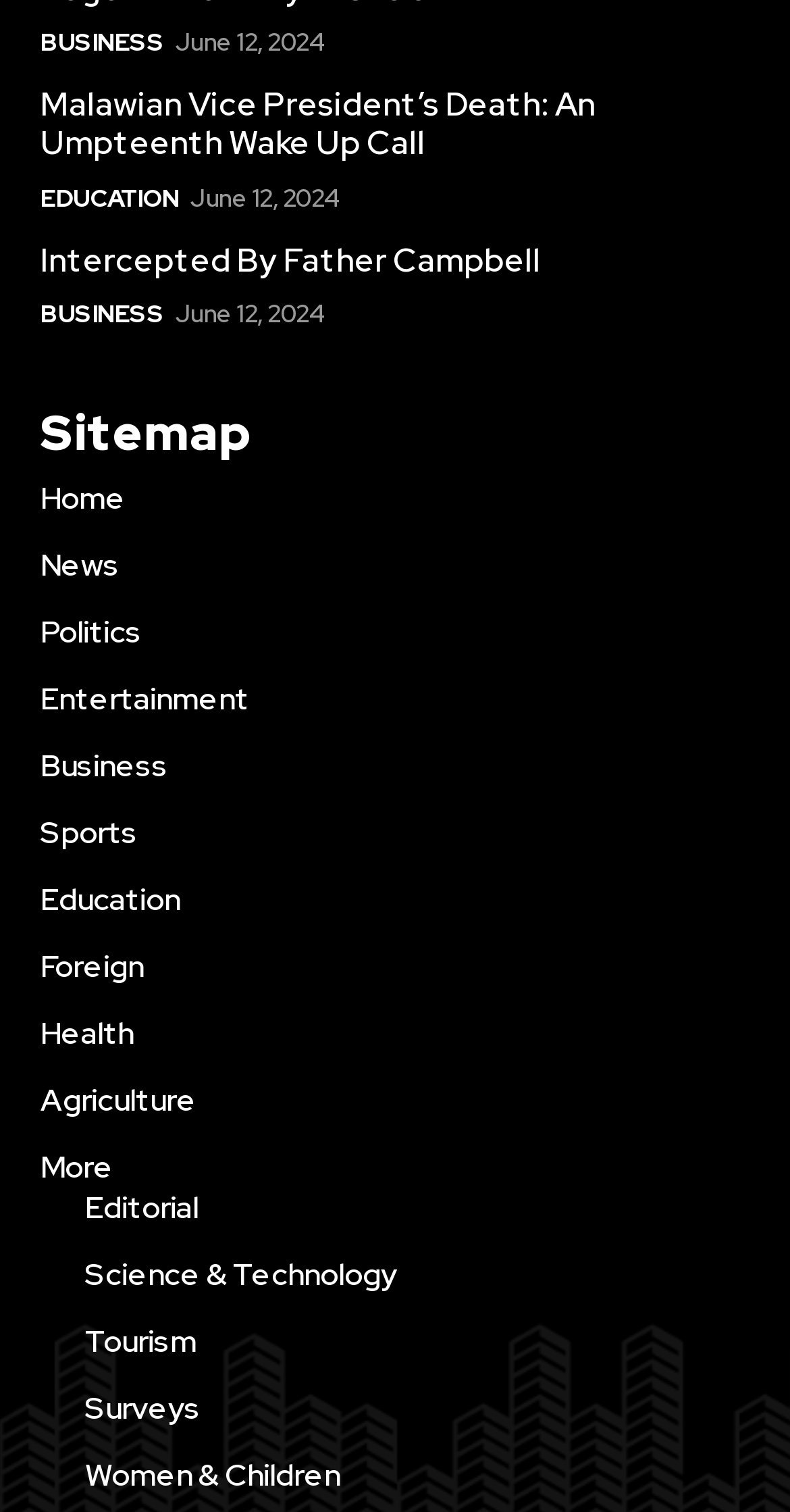Could you find the bounding box coordinates of the clickable area to complete this instruction: "Visit EDUCATION page"?

[0.051, 0.119, 0.227, 0.143]